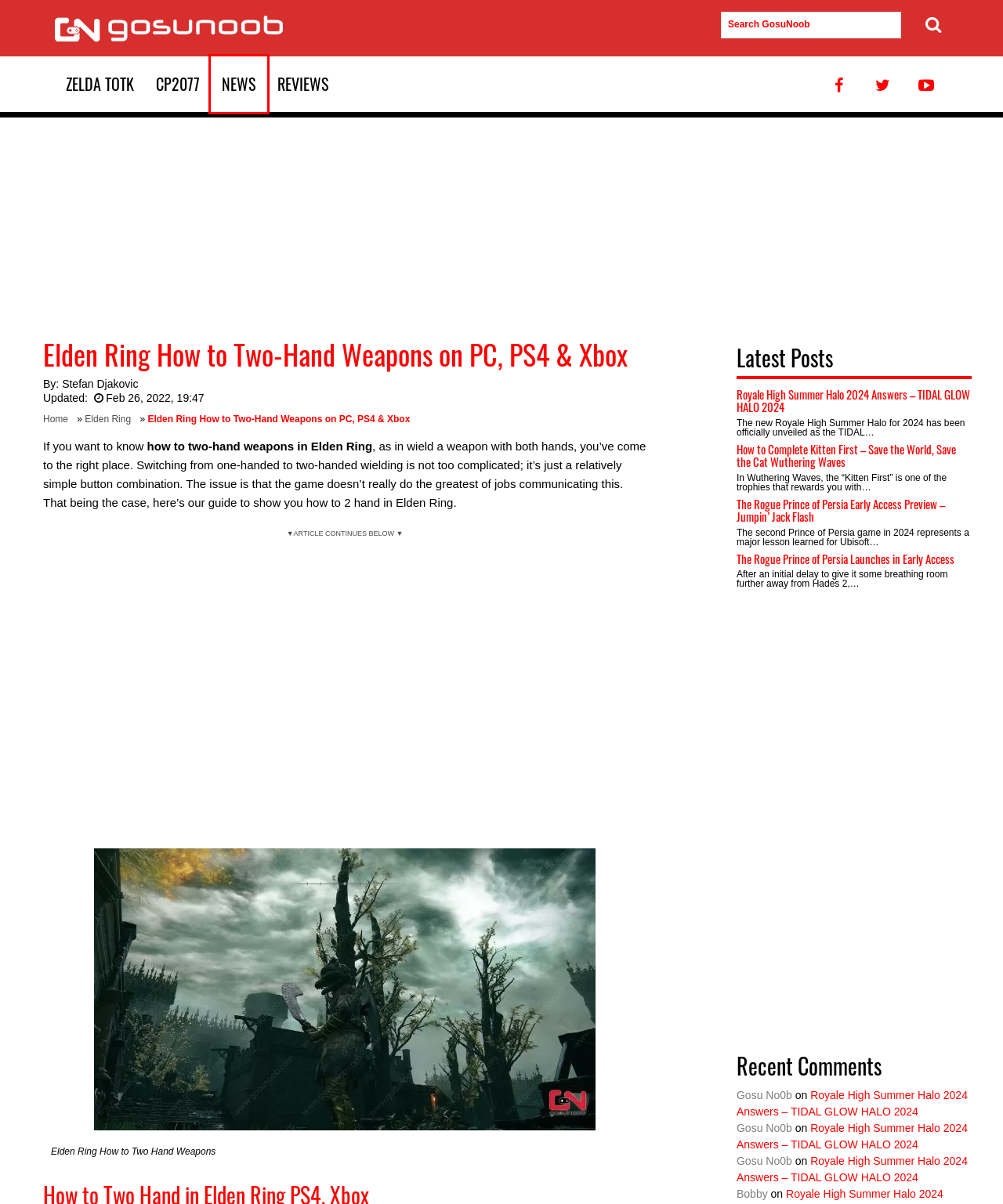You are provided with a screenshot of a webpage that includes a red rectangle bounding box. Please choose the most appropriate webpage description that matches the new webpage after clicking the element within the red bounding box. Here are the candidates:
A. elden-ring-how-to-two-hand-weapons - GosuNoob.com Video Game News & Guides
B. News Archives - GosuNoob.com Video Game News & Guides
C. Zelda Tears of the Kingdom Archives - GosuNoob.com Video Game News & Guides
D. GosuNoob.com Video Game News & Guides - Visual Guides for Gamers
E. Reviews Archives - GosuNoob.com Video Game News & Guides
F. How to Complete Kitten First - Save the World, Save the Cat Wuthering Waves
G. The Rogue Prince of Persia Early Access Preview - Jumpin' Jack
H. Cyberpunk 2077 Archives - GosuNoob.com Video Game News & Guides

B